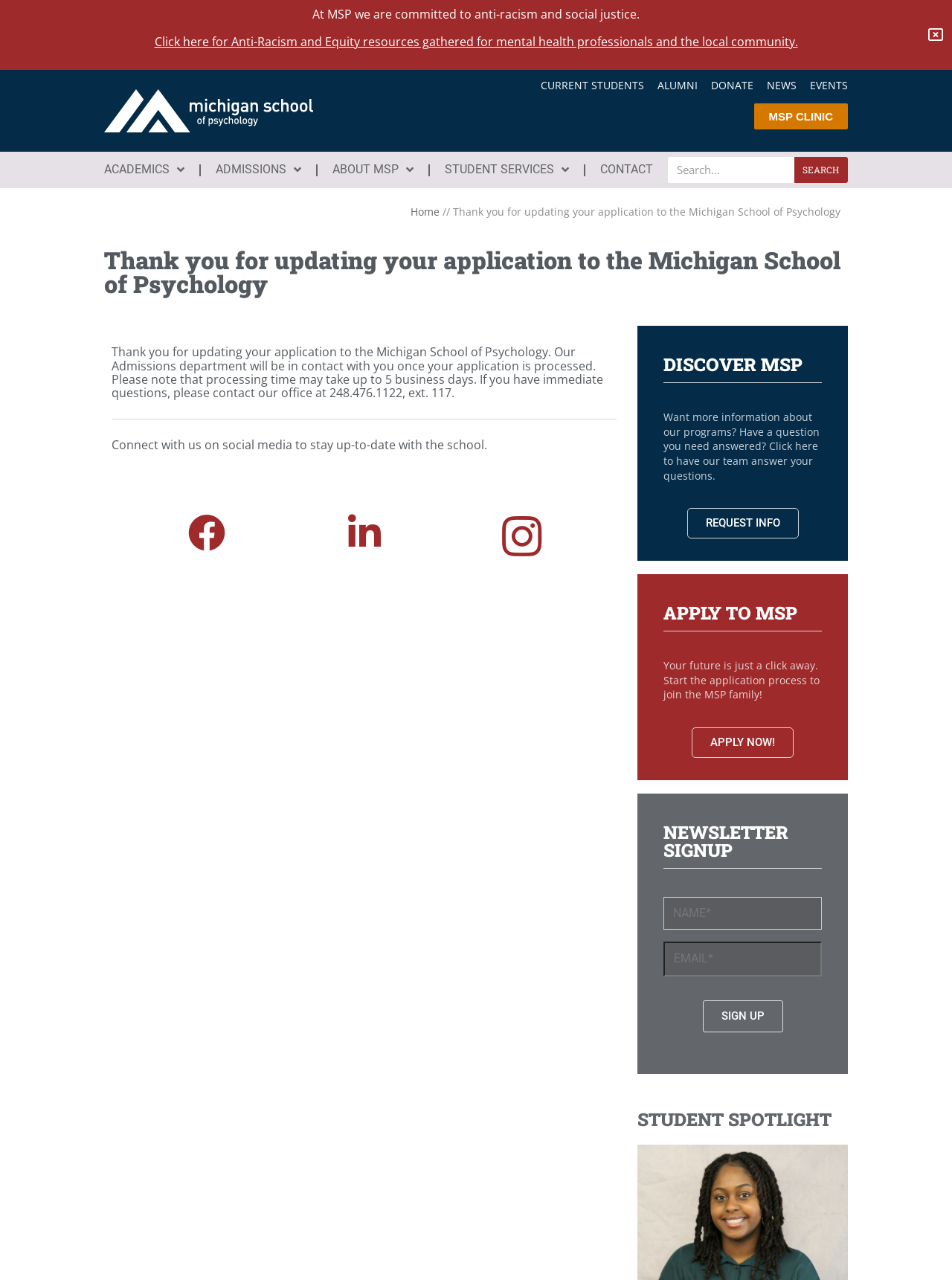What is the name of the school?
Please give a detailed and elaborate answer to the question based on the image.

I found the answer by looking at the logo link at the top left corner of the webpage, which says 'Michigan School of Psychology logo'. This suggests that the school's name is Michigan School of Psychology.